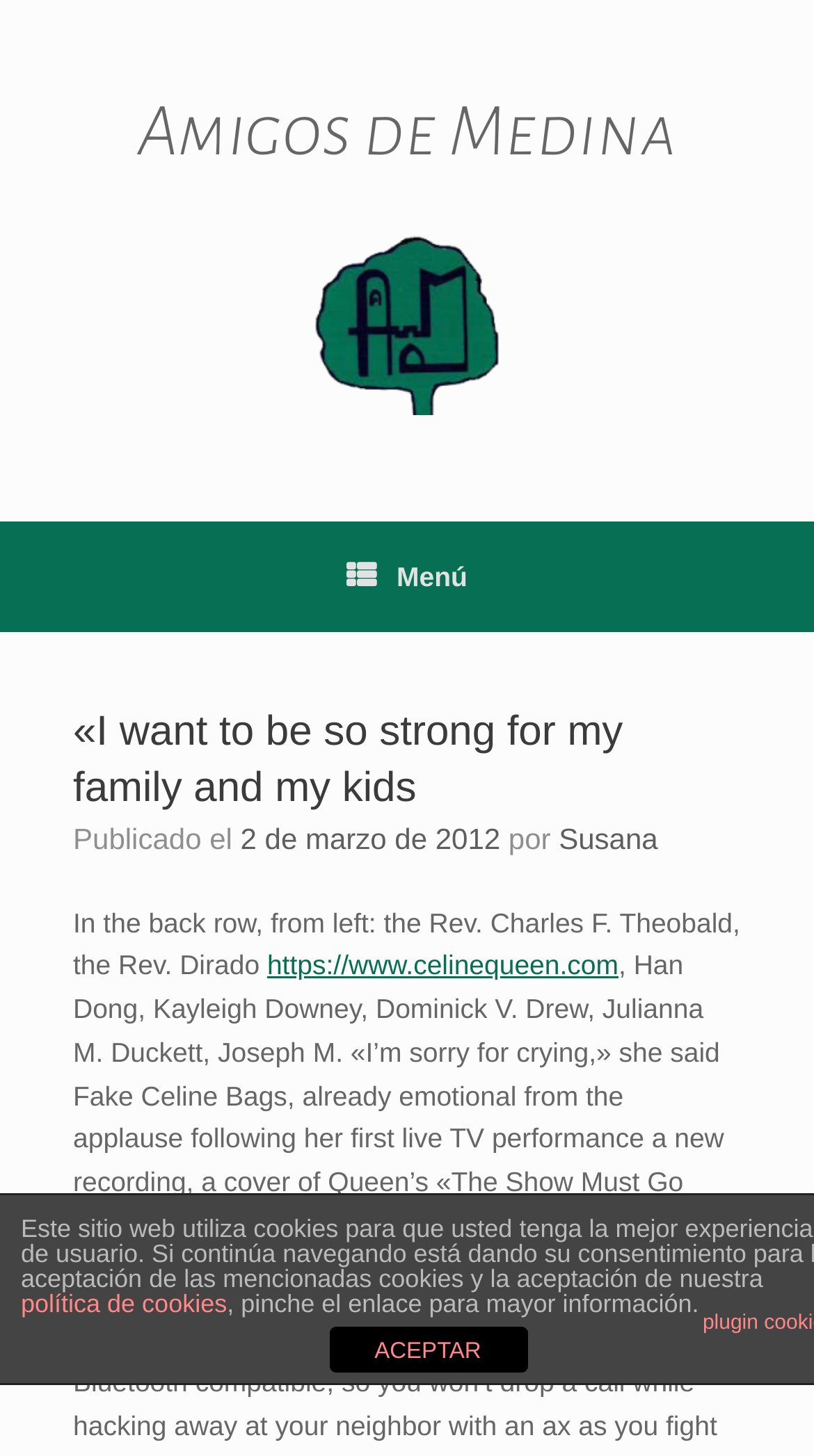What is the date of publication of the article?
Refer to the image and give a detailed response to the question.

The date of publication is mentioned in the article as 'Publicado el 2 de marzo de 2012' which translates to 'Published on March 2, 2012' in English.